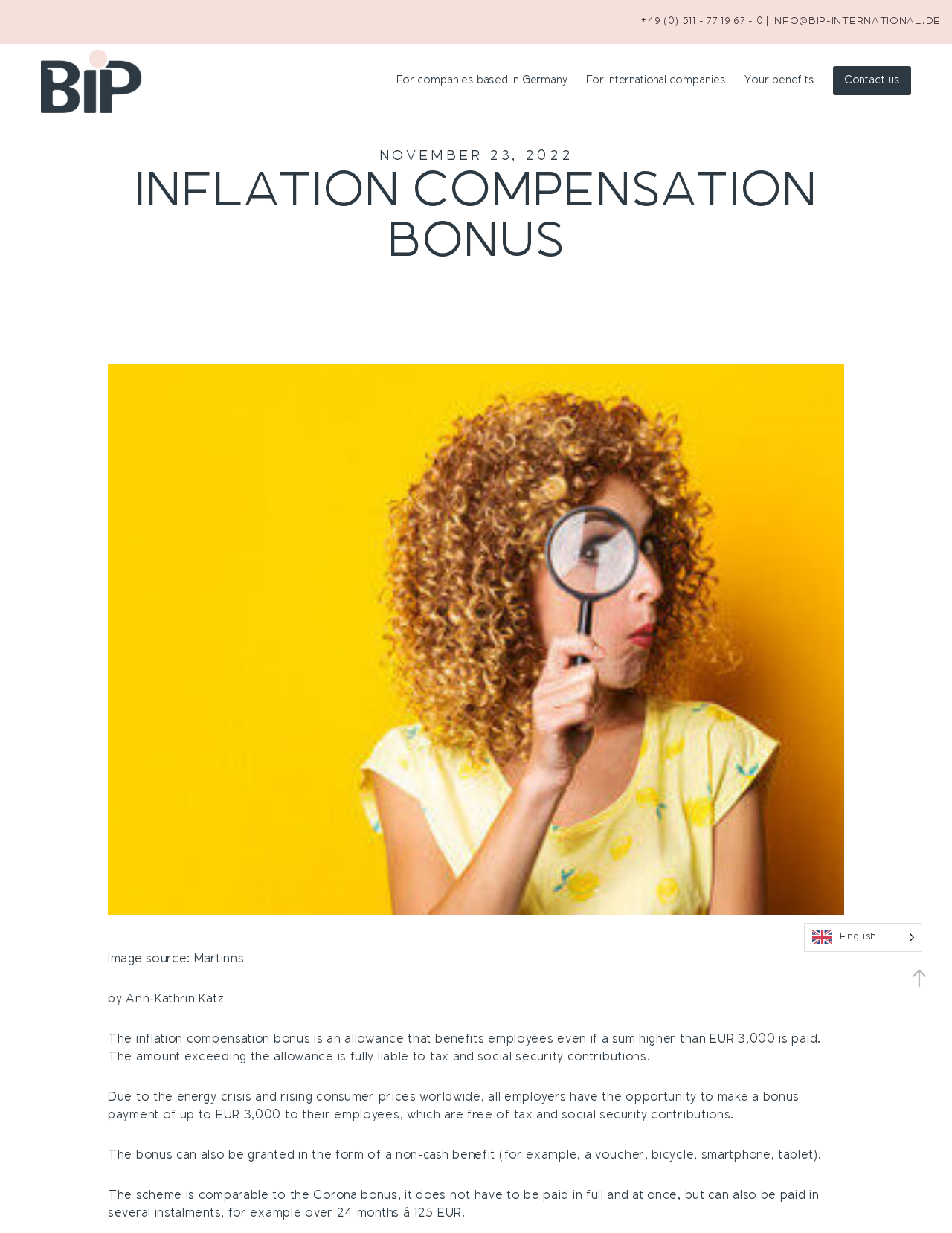Extract the text of the main heading from the webpage.

INFLATION COMPENSATION BONUS